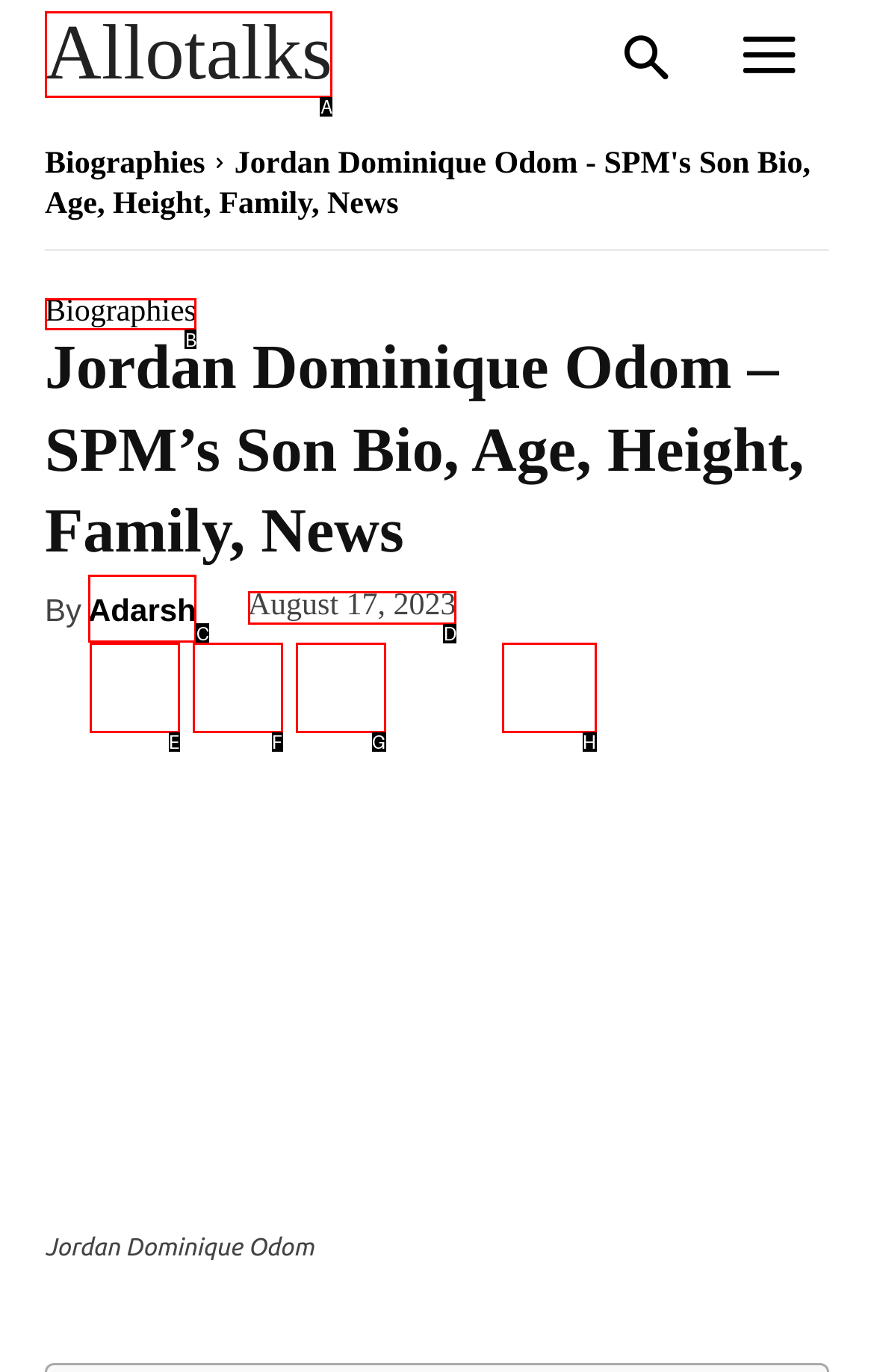Identify the HTML element to click to fulfill this task: Check the news posted on August 17, 2023
Answer with the letter from the given choices.

D